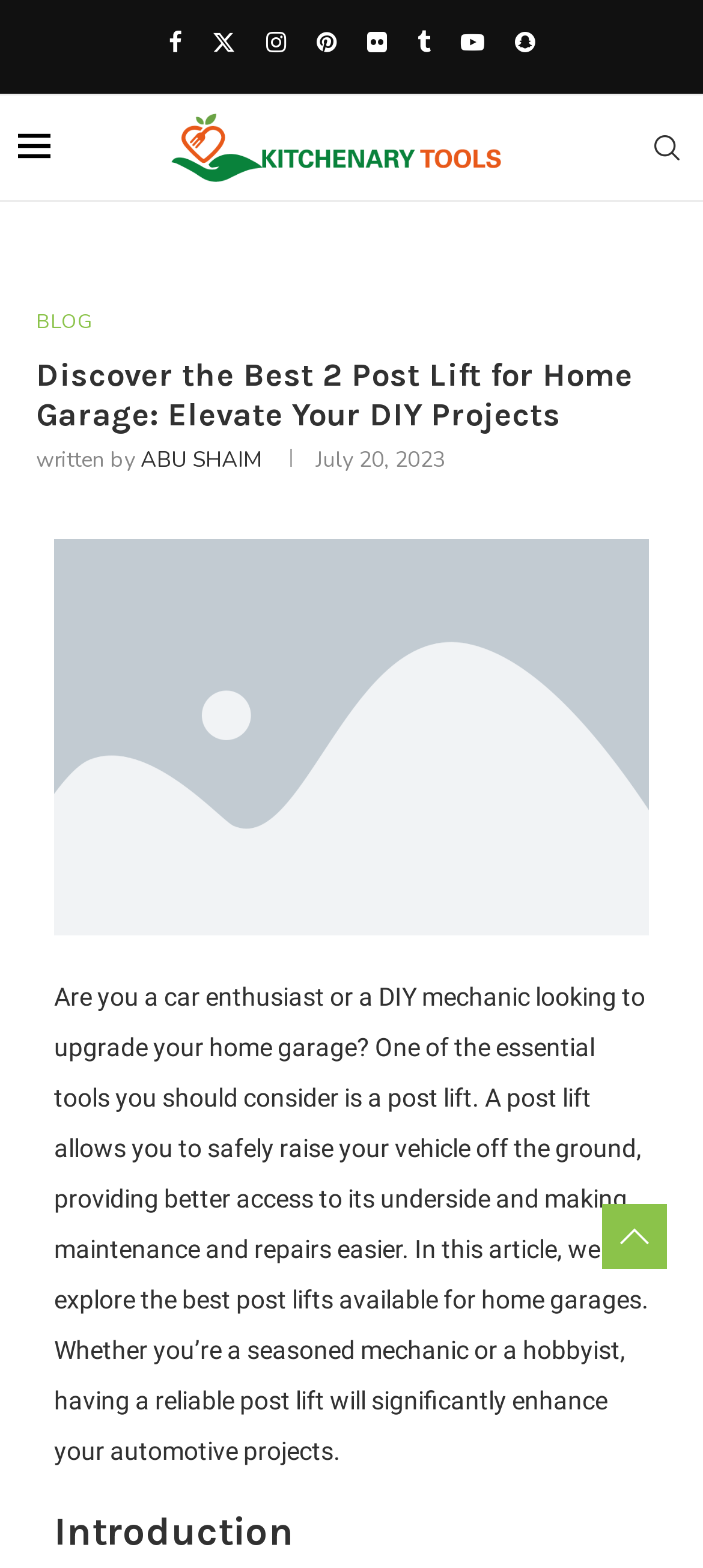Describe all the visual and textual components of the webpage comprehensively.

The webpage is about finding the best 2 post lift for a home garage, specifically for DIY projects. At the top, there are social media links, including Facebook, Twitter, Instagram, Pinterest, Flickr, Tumblr, Youtube, and Snapchat, aligned horizontally. Below these links, there is a layout table with an image on the left and a link to "Kitchenary Tools" on the right. 

On the top-right corner, there is a search link. Below the layout table, there is a link to the "BLOG" section. The main heading "Discover the Best 2 Post Lift for Home Garage: Elevate Your DIY Projects" is centered on the page. 

Underneath the main heading, there is a byline "written by ABU SHAIM" and a timestamp "July 20, 2023". The main content of the page starts with a paragraph of text that explains the importance of a post lift for car enthusiasts and DIY mechanics, describing how it allows for safe and easy access to the underside of a vehicle for maintenance and repairs. 

The paragraph is followed by a subheading "Introduction", which suggests that the article will delve deeper into the topic of post lifts for home garages.